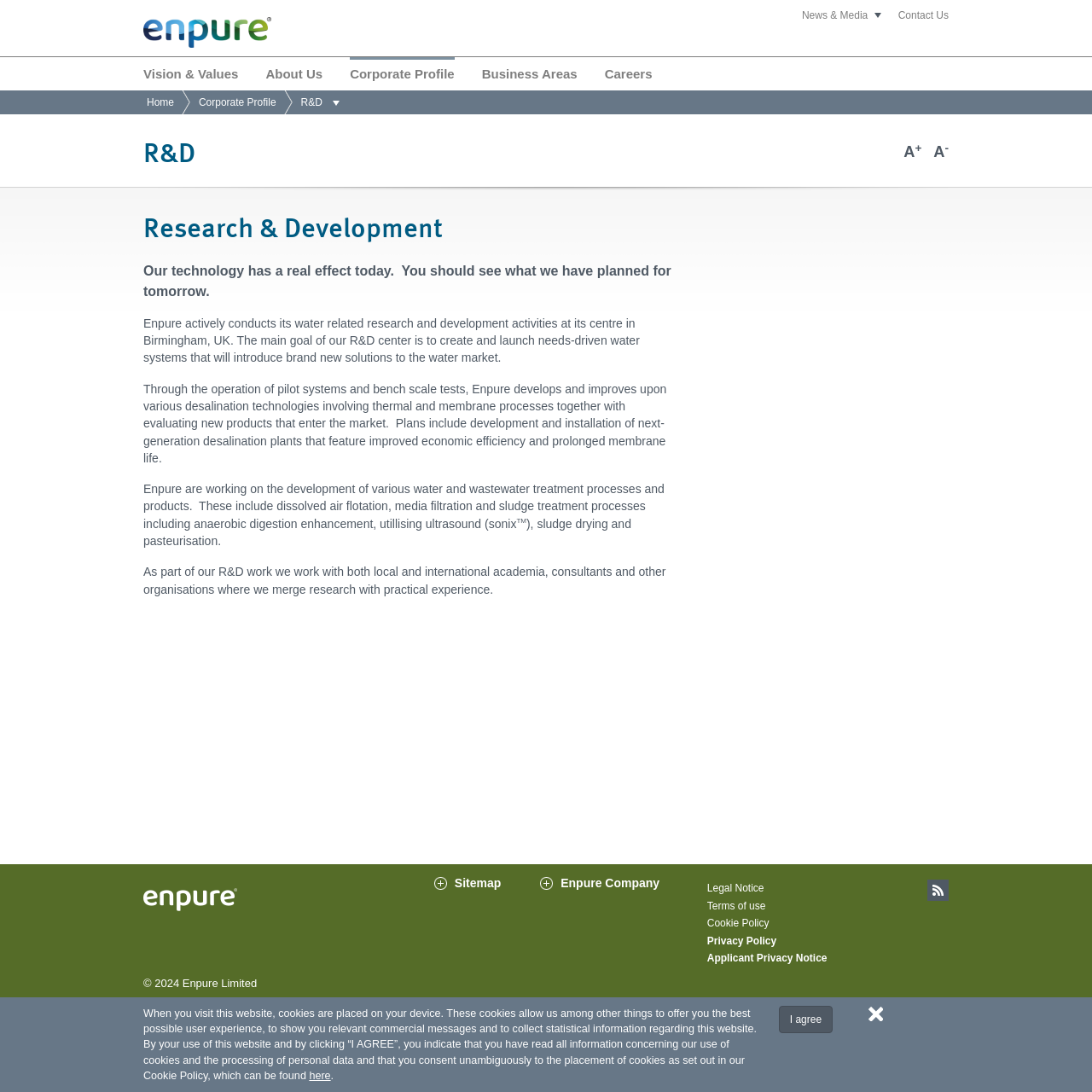Determine the bounding box coordinates of the region to click in order to accomplish the following instruction: "View R&D". Provide the coordinates as four float numbers between 0 and 1, specifically [left, top, right, bottom].

[0.26, 0.083, 0.311, 0.105]